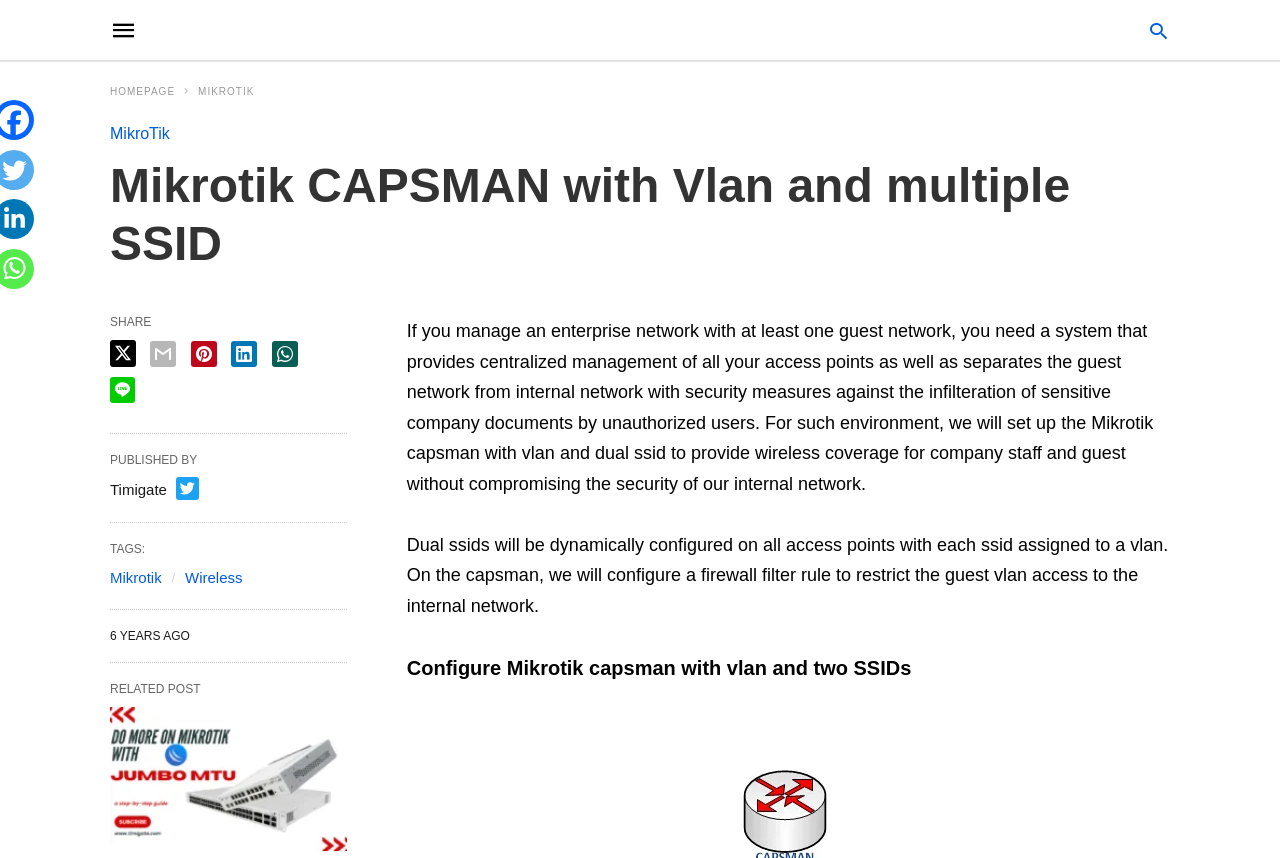Provide the bounding box coordinates for the UI element described in this sentence: "aria-label="line share" title="line share"". The coordinates should be four float values between 0 and 1, i.e., [left, top, right, bottom].

[0.086, 0.439, 0.105, 0.47]